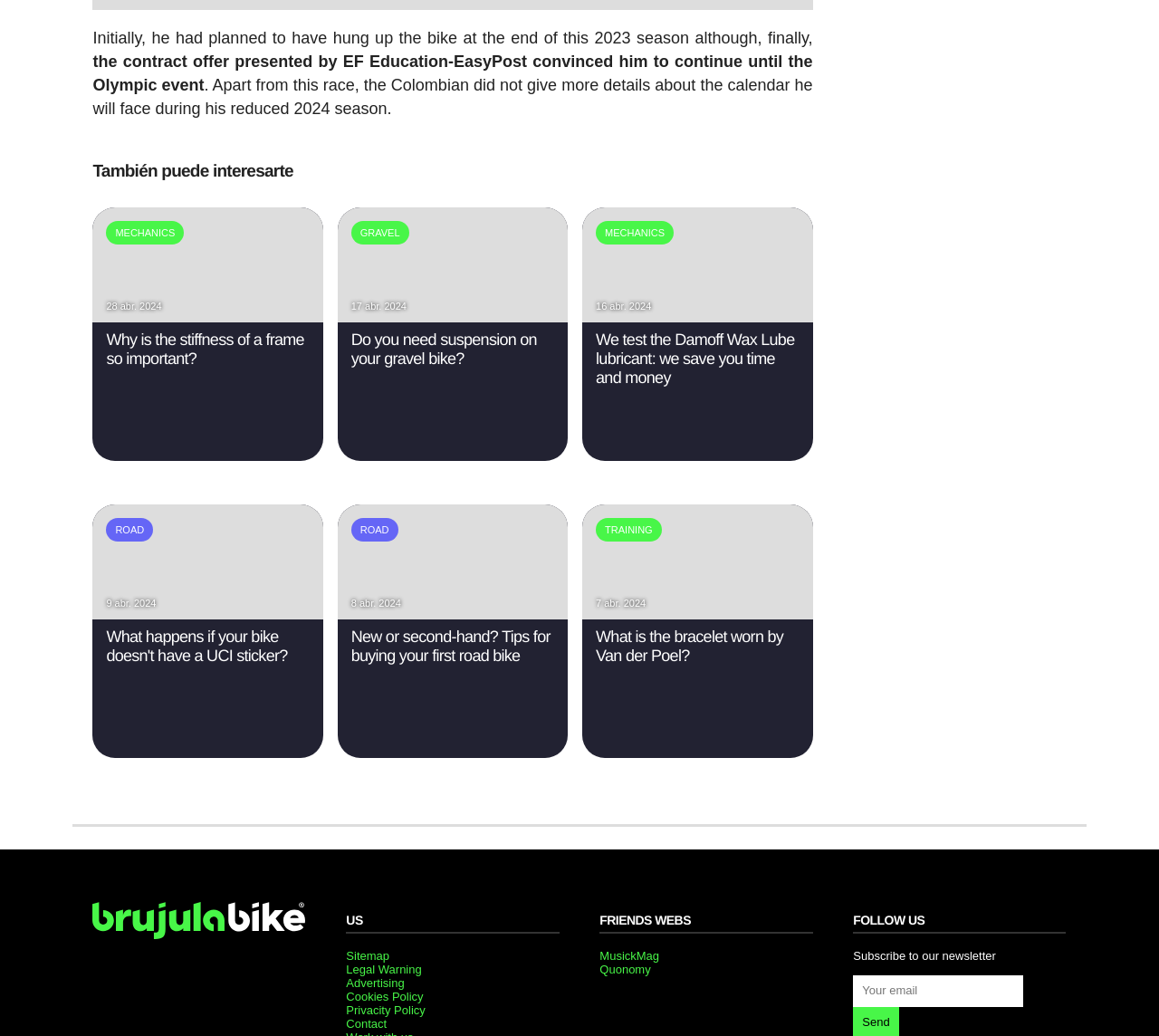Determine the bounding box coordinates for the clickable element to execute this instruction: "Read the article about why the stiffness of a frame is so important". Provide the coordinates as four float numbers between 0 and 1, i.e., [left, top, right, bottom].

[0.08, 0.2, 0.279, 0.315]